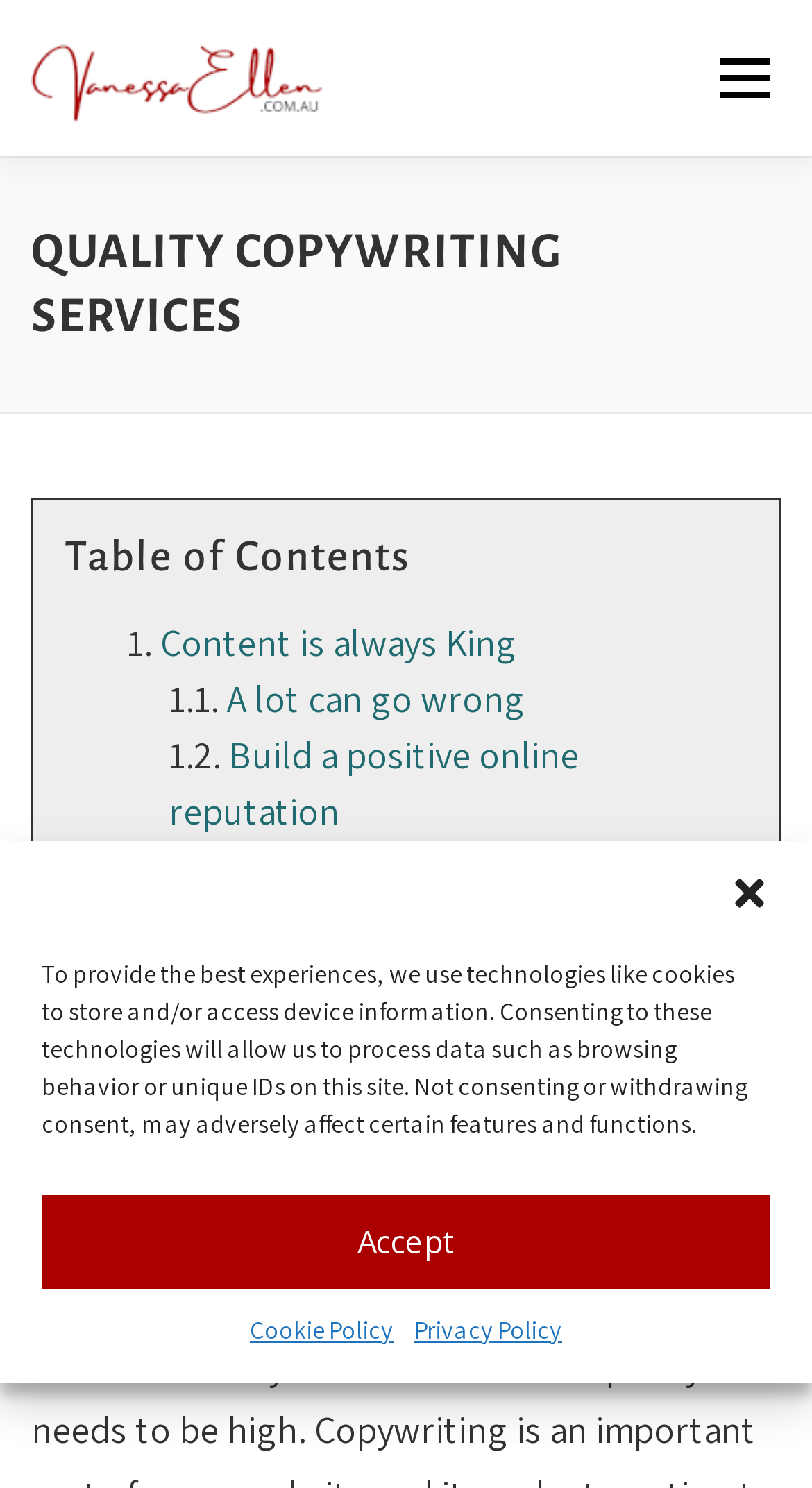Identify the bounding box coordinates of the clickable region required to complete the instruction: "Go to HOME page". The coordinates should be given as four float numbers within the range of 0 and 1, i.e., [left, top, right, bottom].

[0.038, 0.105, 0.226, 0.21]